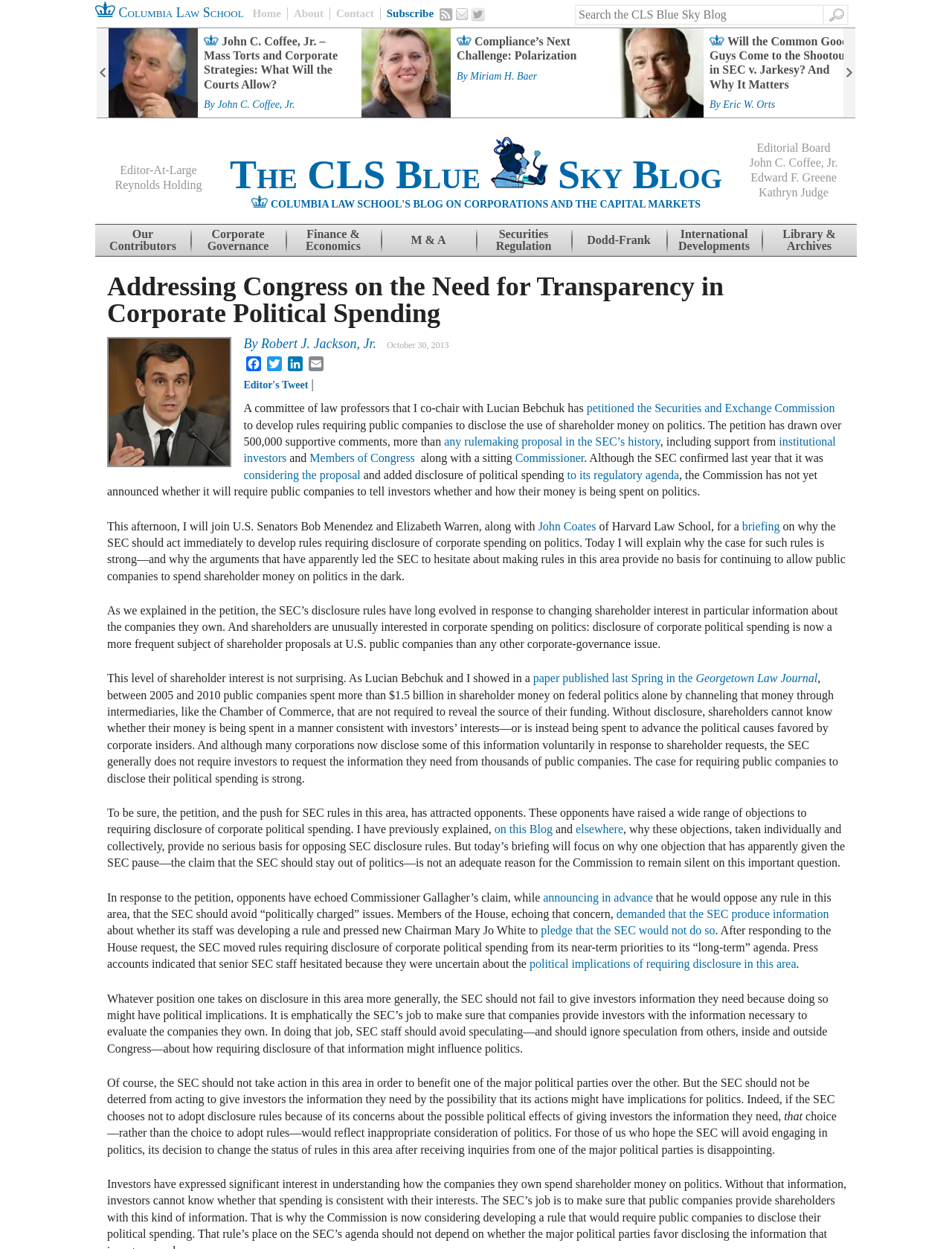Give the bounding box coordinates for the element described as: "Securities Regulation".

[0.5, 0.18, 0.6, 0.205]